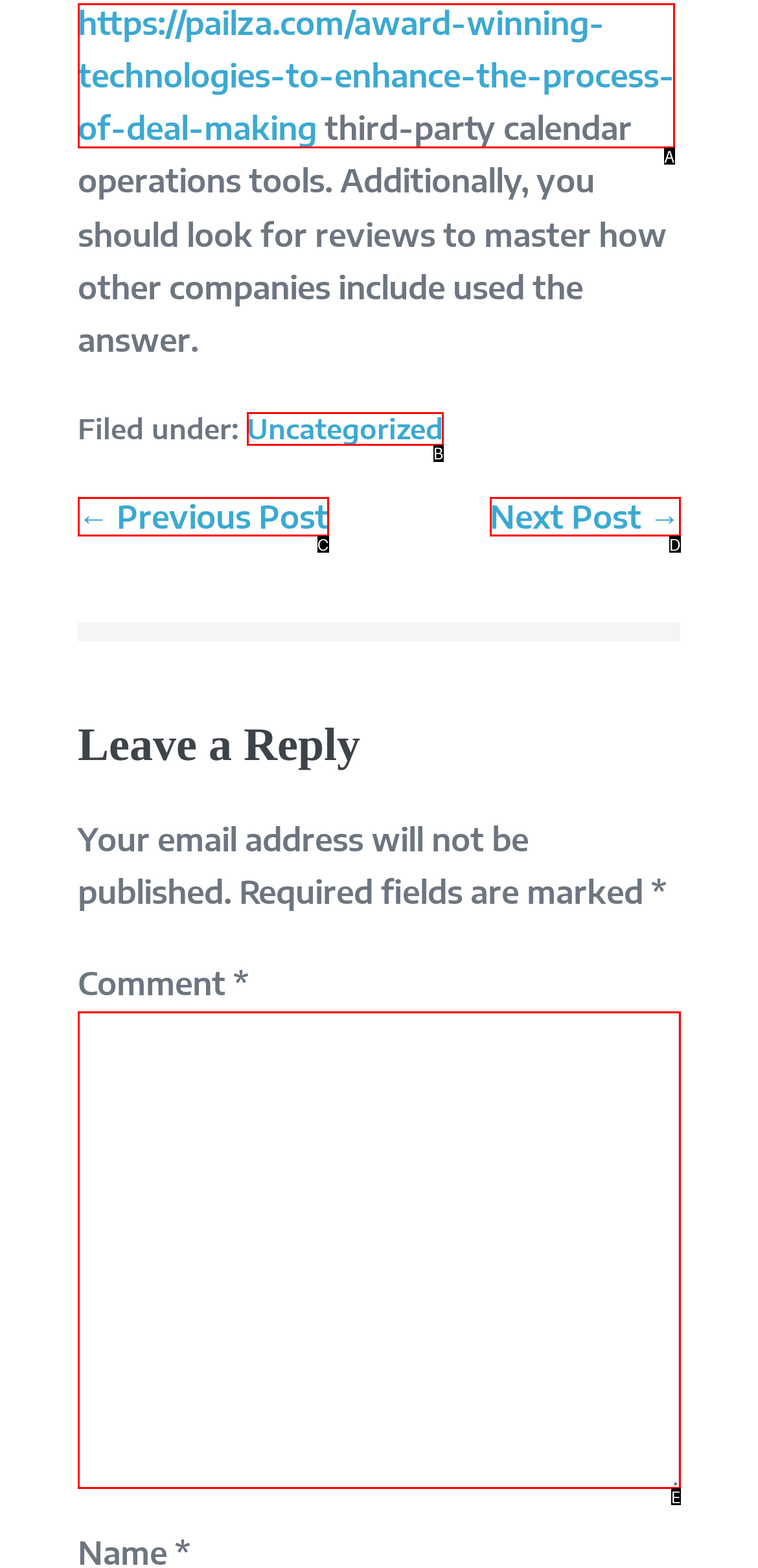Using the description: parent_node: Comment * name="comment"
Identify the letter of the corresponding UI element from the choices available.

E